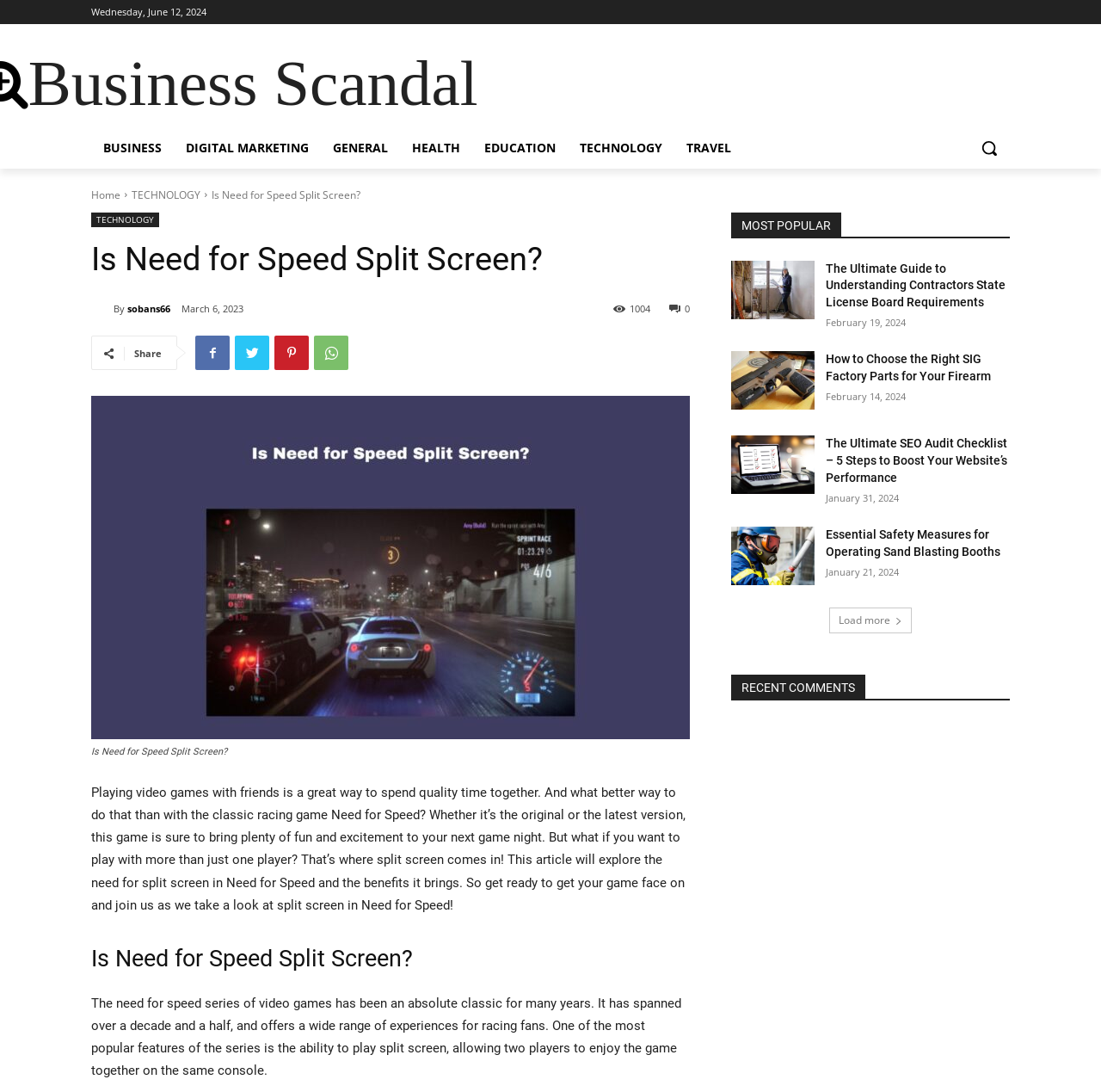Please identify the bounding box coordinates of the element I should click to complete this instruction: 'Read the article about Need for Speed'. The coordinates should be given as four float numbers between 0 and 1, like this: [left, top, right, bottom].

[0.083, 0.363, 0.627, 0.677]